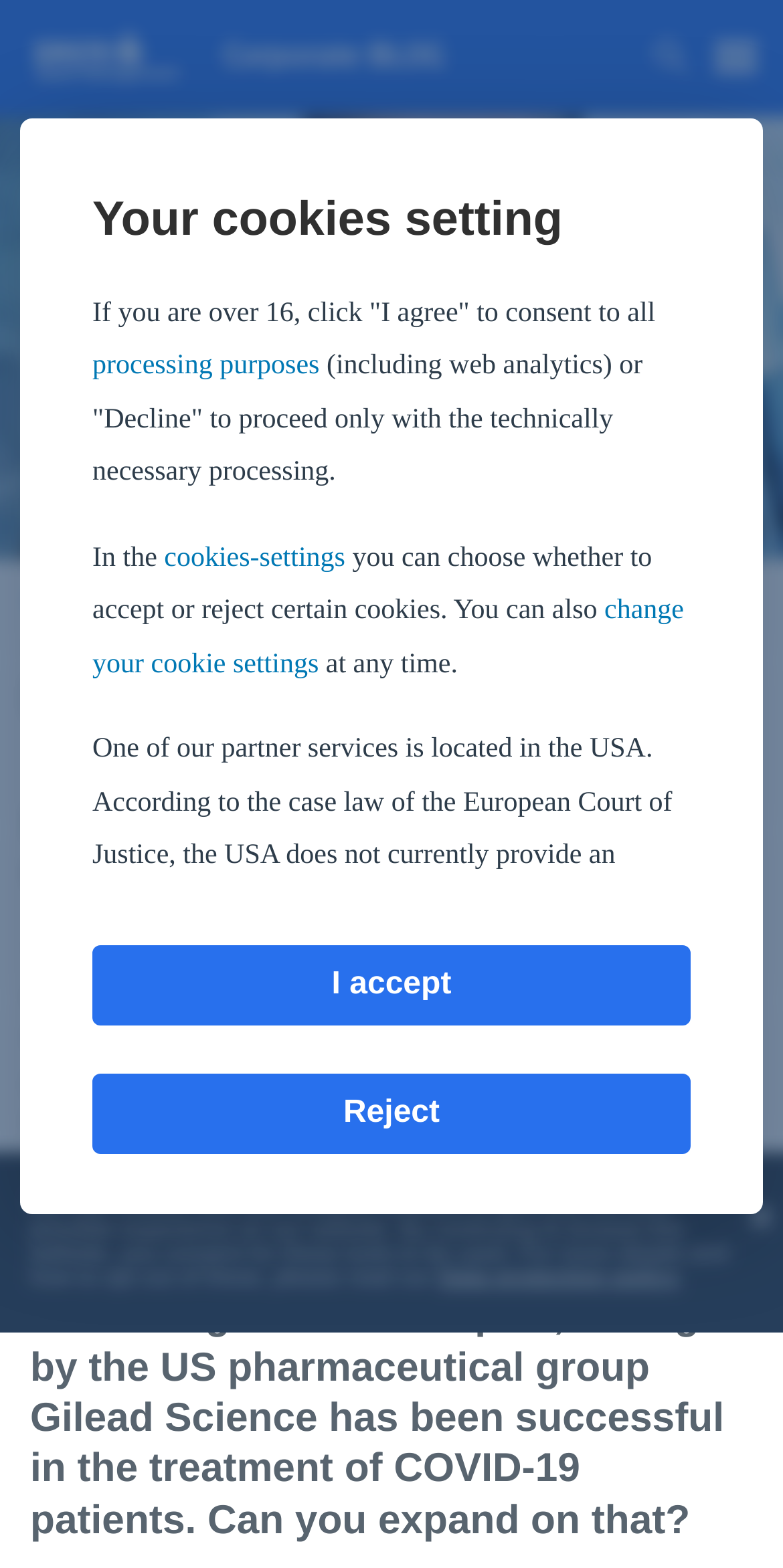Provide a single word or phrase to answer the given question: 
What is the name of the equity fund mentioned in the article?

ERSTE STOCK BIOTEC